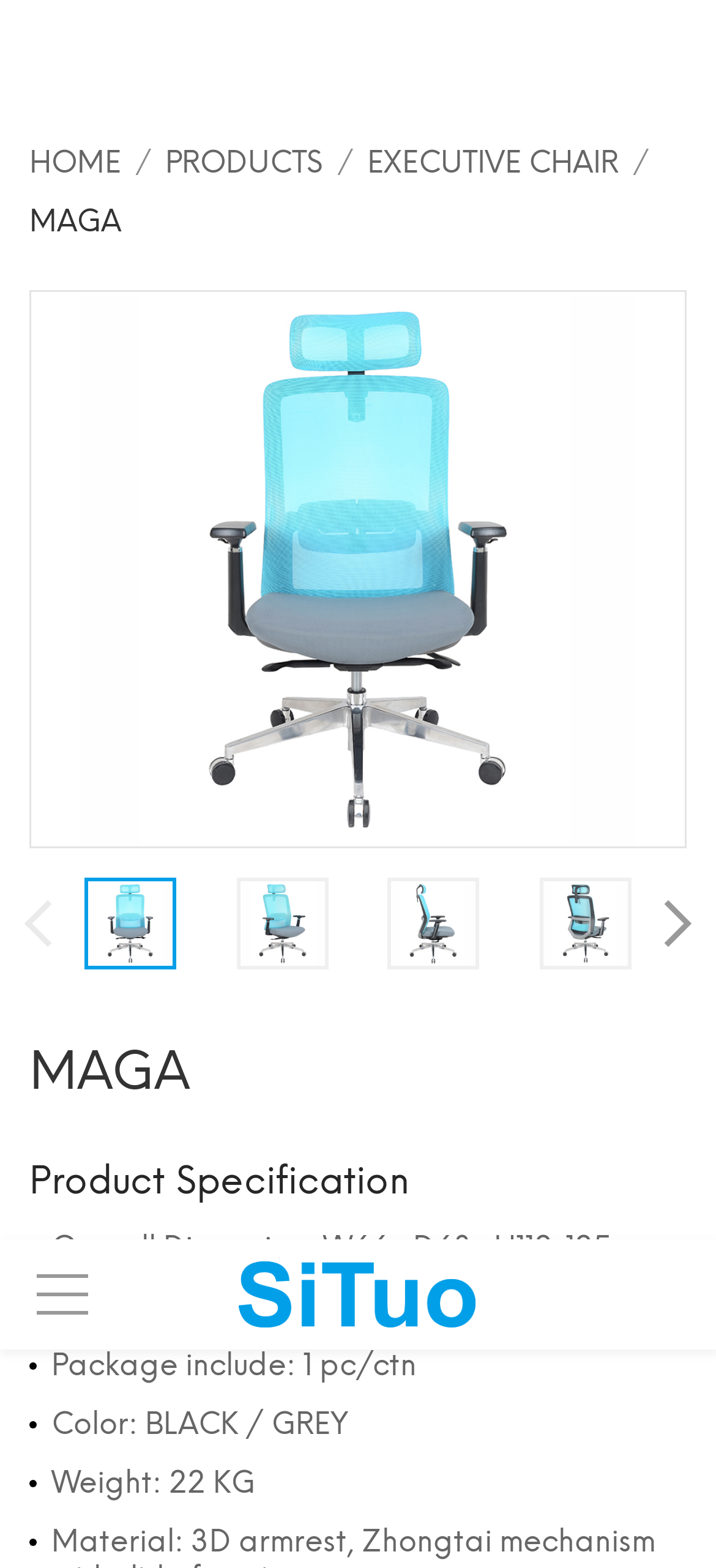Offer a comprehensive description of the webpage’s content and structure.

The webpage is about the MAGA Executive Chair, a product offered by Anji Situo Furniture. At the top of the page, there is a link, likely a navigation element or a logo, centered horizontally. Below this link, there are several lines of text that provide details about the chair, including its seat height, package contents, color options, weight, and material. These text elements are aligned to the left and stacked vertically.

Further down the page, there is a section that appears to be related to a catalogue. The text "PDF Catalogue" is located above the text "2024 Office Chair Catalog", which suggests that the catalogue is related to office chairs. To the right of the "PDF Catalogue" text, there is another link, possibly a download or view button.

At the bottom of the page, there is a paragraph of text that provides a descriptive passage about the chair, highlighting its history and popularity. This text spans almost the entire width of the page. Overall, the webpage is focused on providing information about the MAGA Executive Chair, with a mix of product details and descriptive text.